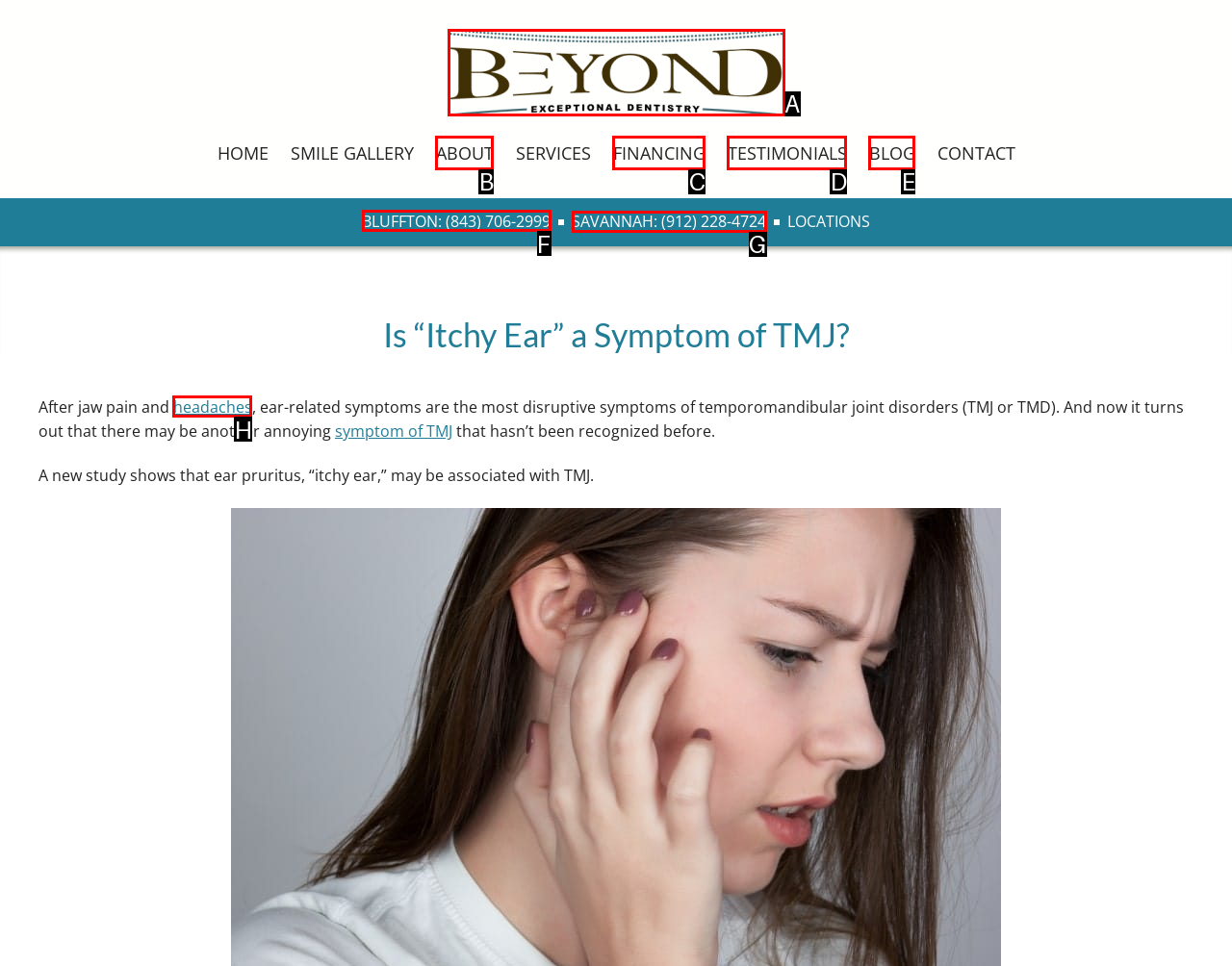Tell me which one HTML element I should click to complete the following task: Contact the office in BLUFFTON Answer with the option's letter from the given choices directly.

F